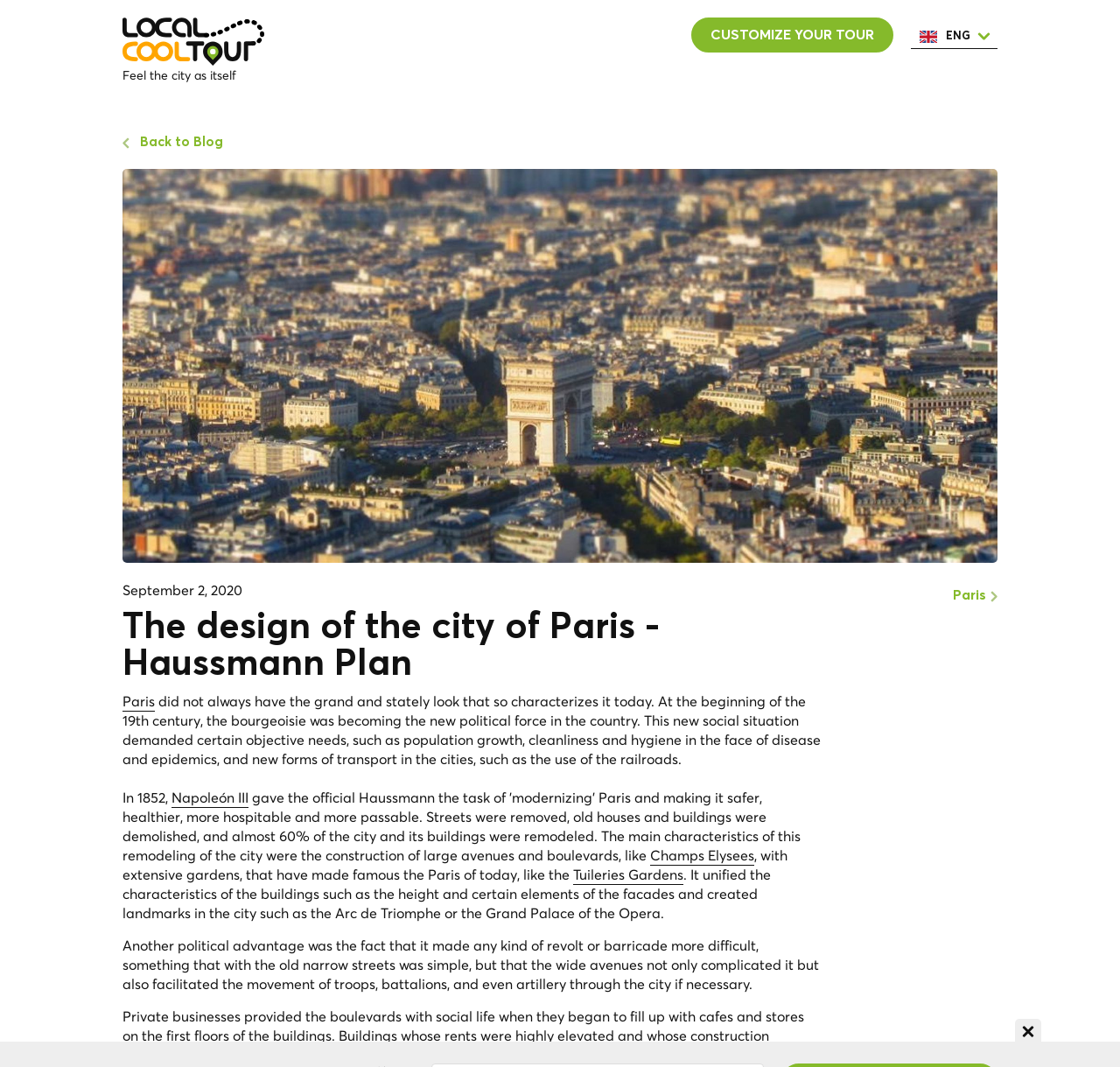Generate an in-depth caption that captures all aspects of the webpage.

The webpage is about the design history of the city of Paris, specifically focusing on the Haussmann Plan. At the top left, there is a link "Feel the city as itself" accompanied by a small image. On the top right, there is a link "CUSTOMIZE YOUR TOUR" and a series of language options, including ENG, ESP, ITA, NED, POR, and FRA, each represented by a small flag icon.

Below the language options, there is a link "Back to Blog" on the left, and a date "September 2, 2020" on the top left. The main content of the webpage starts with a heading "The design of the city of Paris - Haussmann Plan" followed by a paragraph of text that describes how Paris did not always have its current grand and stately look. The text explains how the bourgeoisie became a new political force in the 19th century, leading to demands for population growth, cleanliness, and new forms of transport.

The text continues to describe how Napoleon III and the Haussmann Plan transformed the city, creating landmarks like the Arc de Triomphe and the Grand Palace of the Opera. The plan also made it more difficult for revolts and barricades to occur by creating wide avenues that facilitated the movement of troops and artillery.

Throughout the text, there are links to related topics, such as "Paris", "Napoleón III", "Champs Elysees", and "Tuileries Gardens". The overall structure of the webpage is organized, with clear headings and concise text, making it easy to follow the narrative about the design history of Paris.